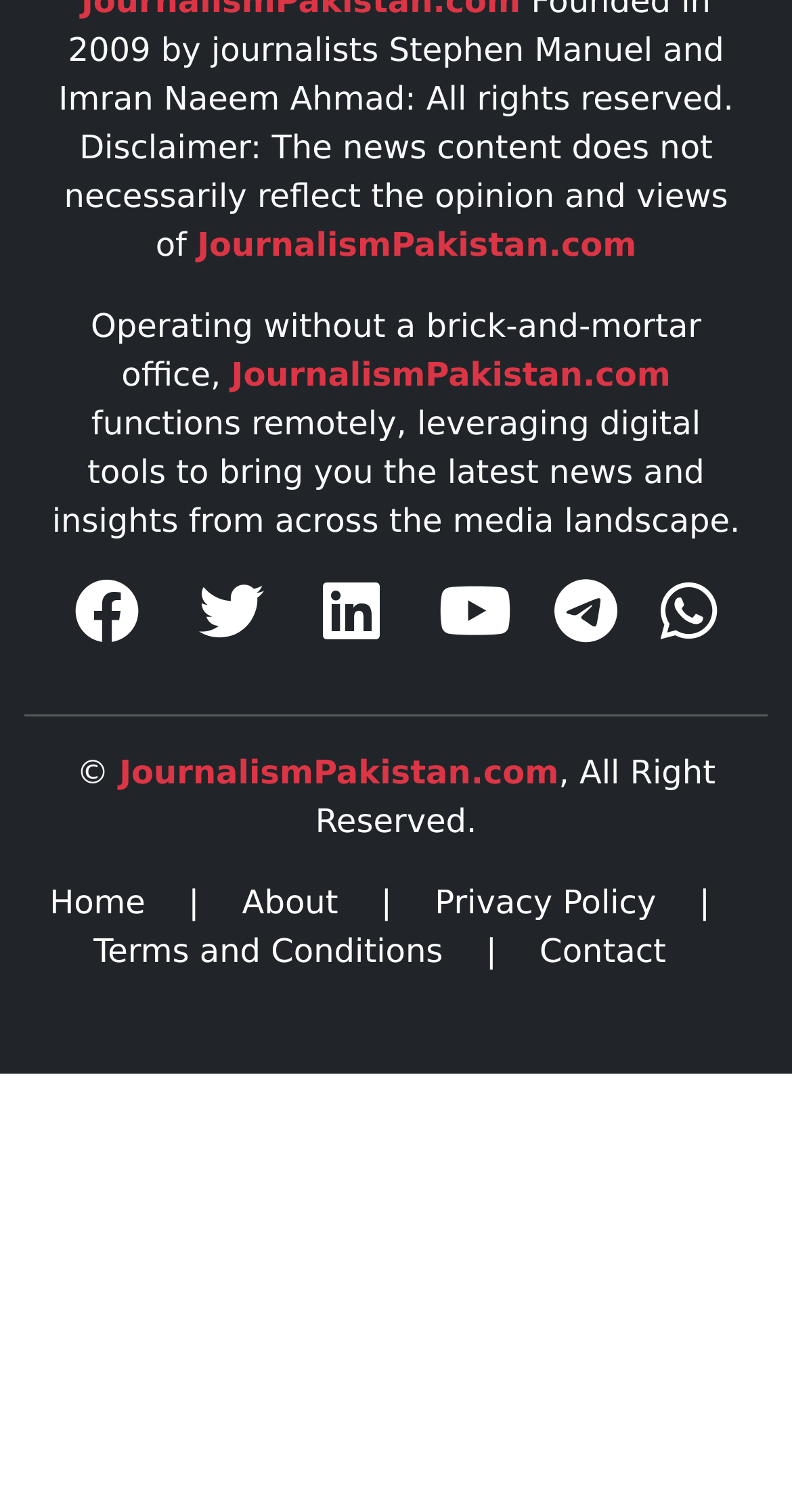Please determine the bounding box of the UI element that matches this description: Terms and Conditions. The coordinates should be given as (top-left x, top-left y, bottom-right x, bottom-right y), with all values between 0 and 1.

[0.118, 0.873, 0.6, 0.899]